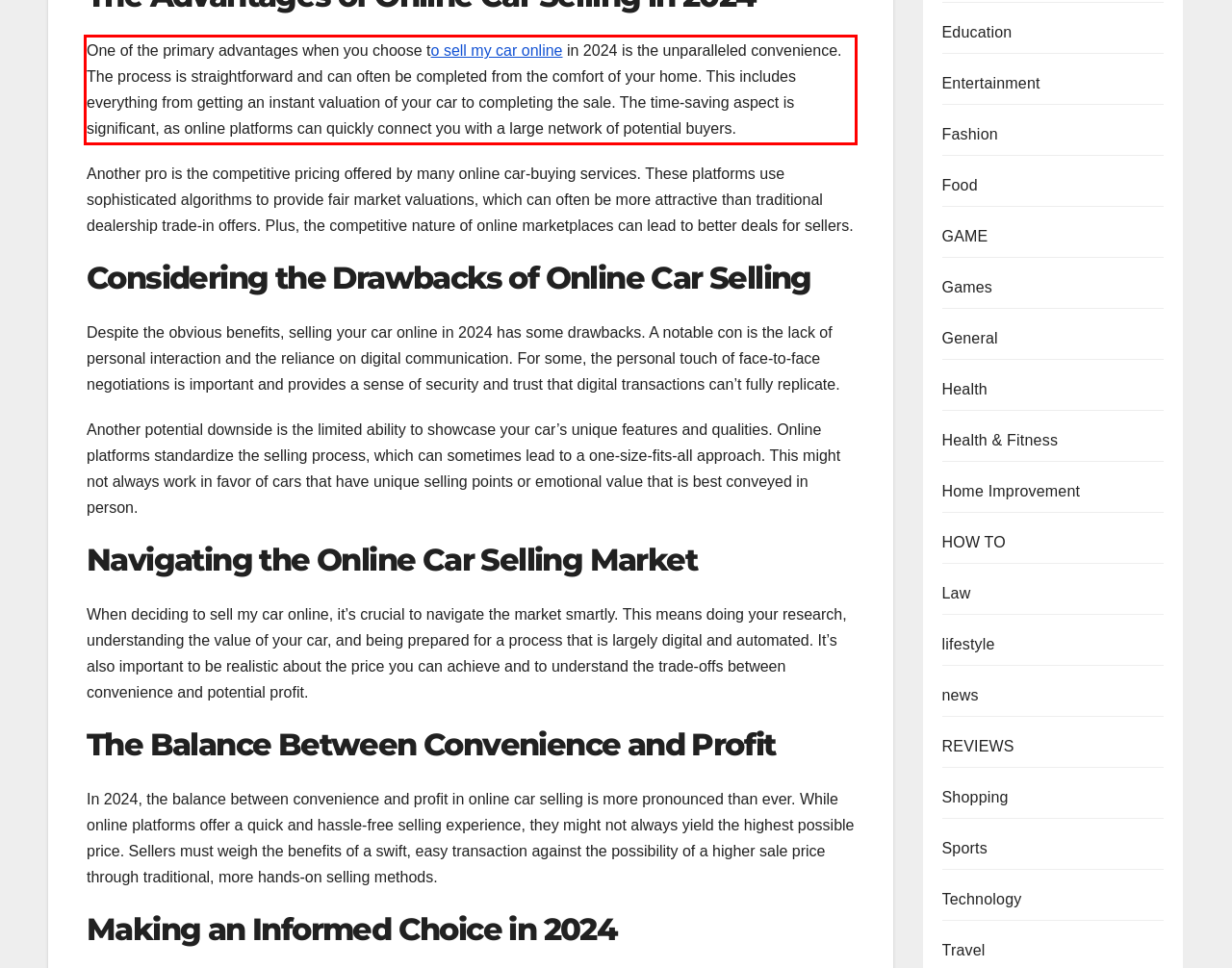Examine the webpage screenshot and use OCR to obtain the text inside the red bounding box.

One of the primary advantages when you choose to sell my car online in 2024 is the unparalleled convenience. The process is straightforward and can often be completed from the comfort of your home. This includes everything from getting an instant valuation of your car to completing the sale. The time-saving aspect is significant, as online platforms can quickly connect you with a large network of potential buyers.